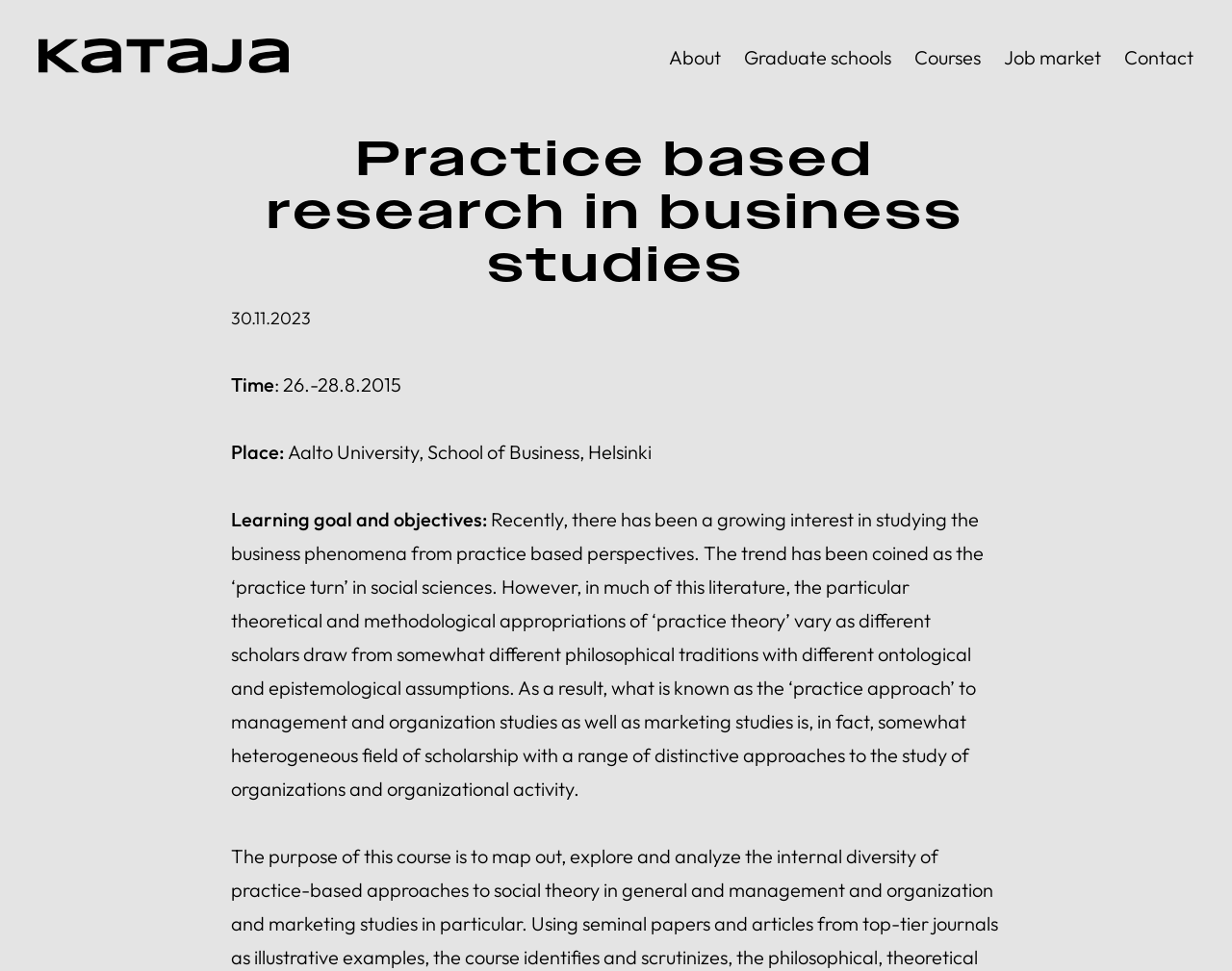How many links are there in the top navigation bar?
Please provide a comprehensive and detailed answer to the question.

I counted the number of links in the top navigation bar by looking at the links 'About', 'Graduate schools', 'Courses', 'Job market', and 'Contact' which are located at the top of the webpage.